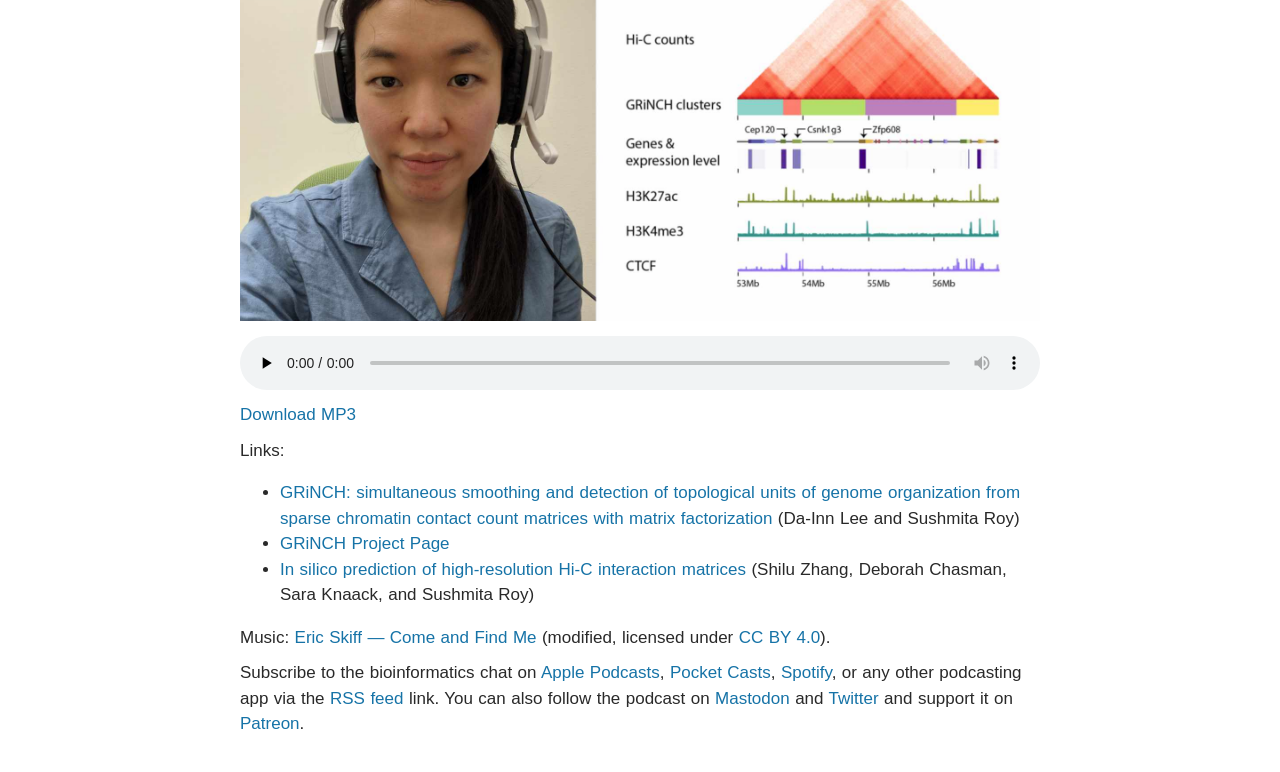From the element description Patreon, predict the bounding box coordinates of the UI element. The coordinates must be specified in the format (top-left x, top-left y, bottom-right x, bottom-right y) and should be within the 0 to 1 range.

[0.188, 0.925, 0.234, 0.95]